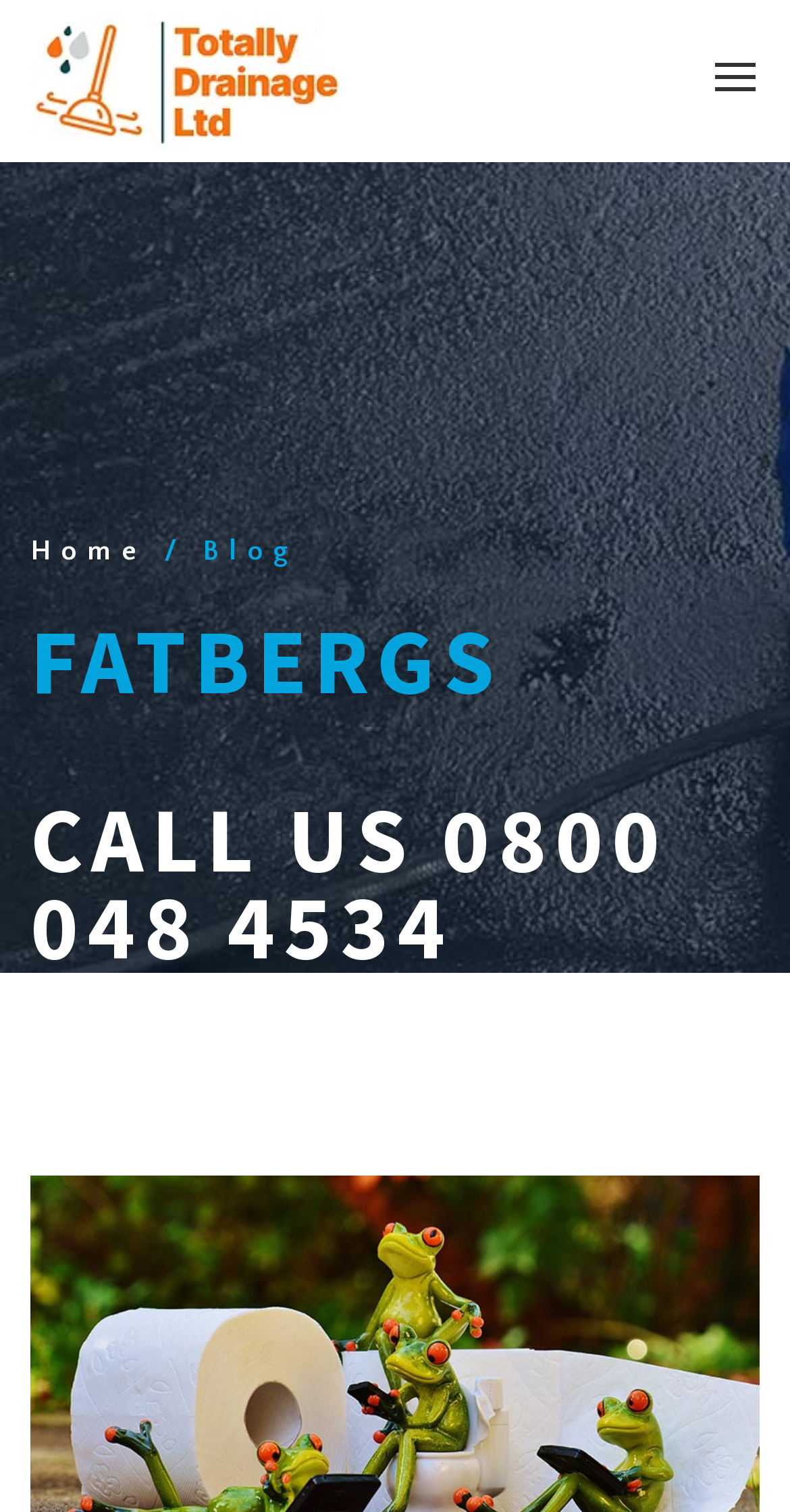Please determine the bounding box coordinates for the element with the description: "Call Us 0800 048 4534".

[0.038, 0.517, 0.846, 0.65]